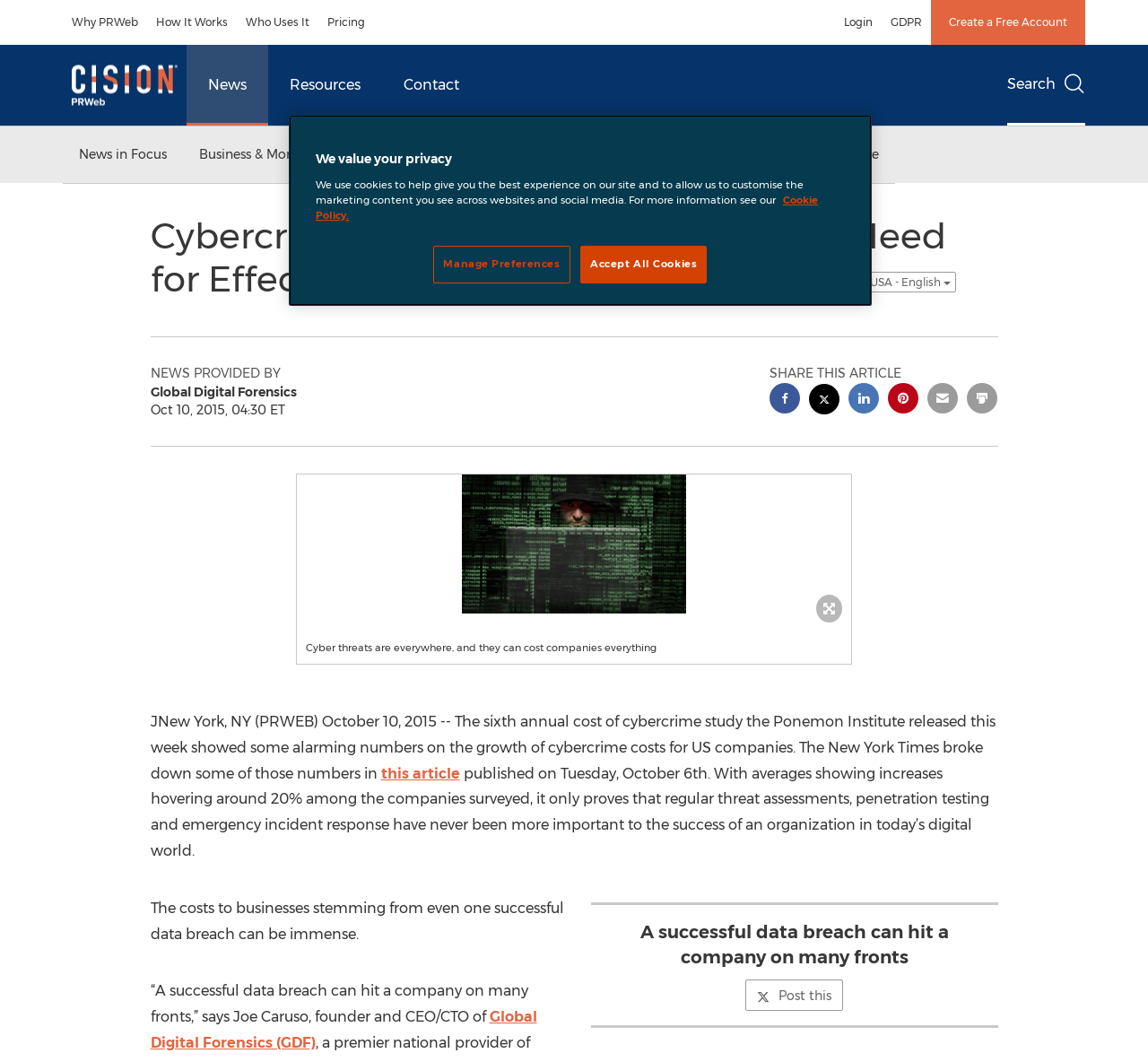Please locate the clickable area by providing the bounding box coordinates to follow this instruction: "Search for something".

[0.877, 0.042, 0.945, 0.118]